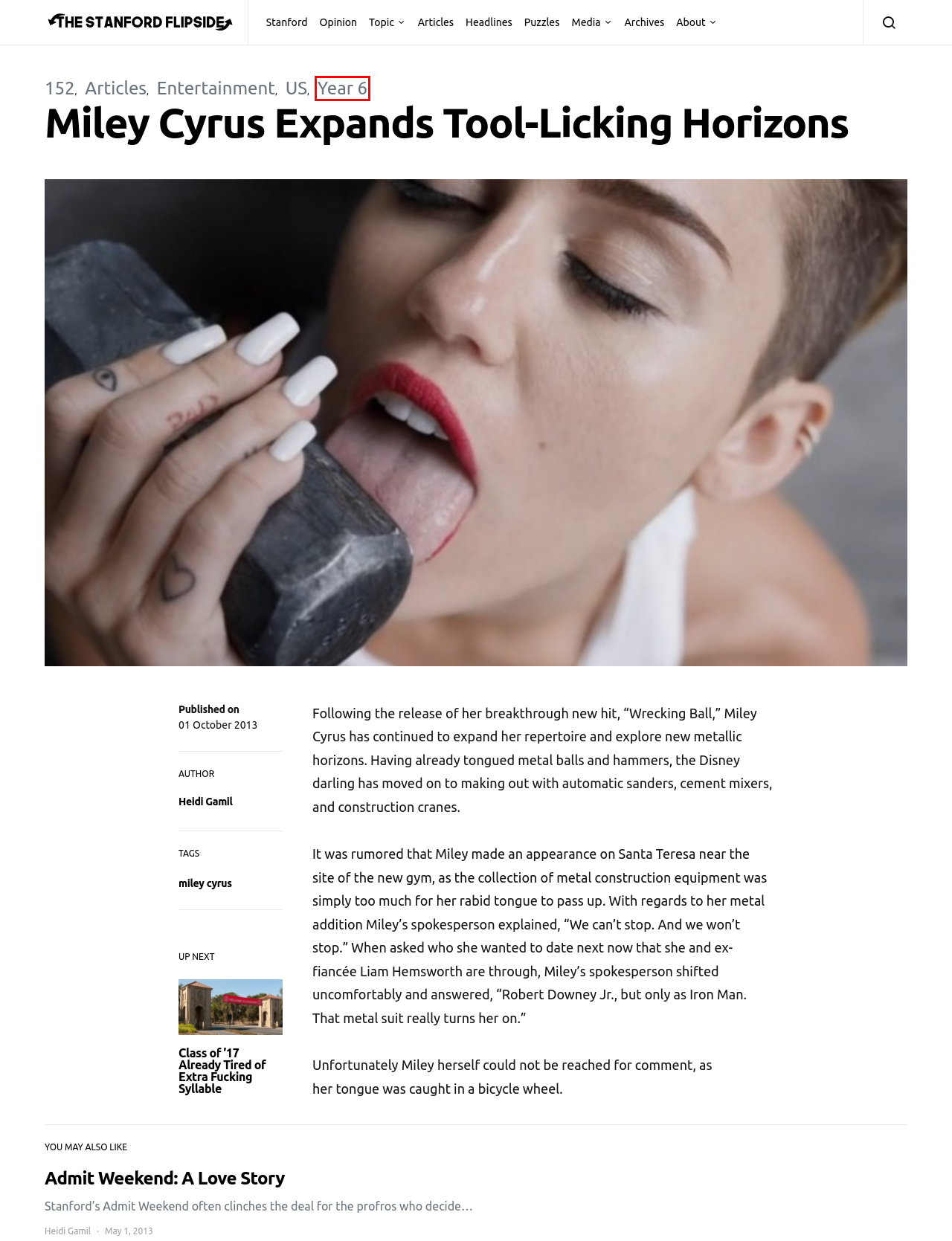A screenshot of a webpage is provided, featuring a red bounding box around a specific UI element. Identify the webpage description that most accurately reflects the new webpage after interacting with the selected element. Here are the candidates:
A. Entertainment – The Stanford Flipside
B. Puzzles – The Stanford Flipside
C. Archives – The Stanford Flipside
D. Opinion – The Stanford Flipside
E. Year 6 – The Stanford Flipside
F. US – The Stanford Flipside
G. Articles – The Stanford Flipside
H. Media Outraged At Sarah Palin’s New Website Graphic – The Stanford Flipside

E